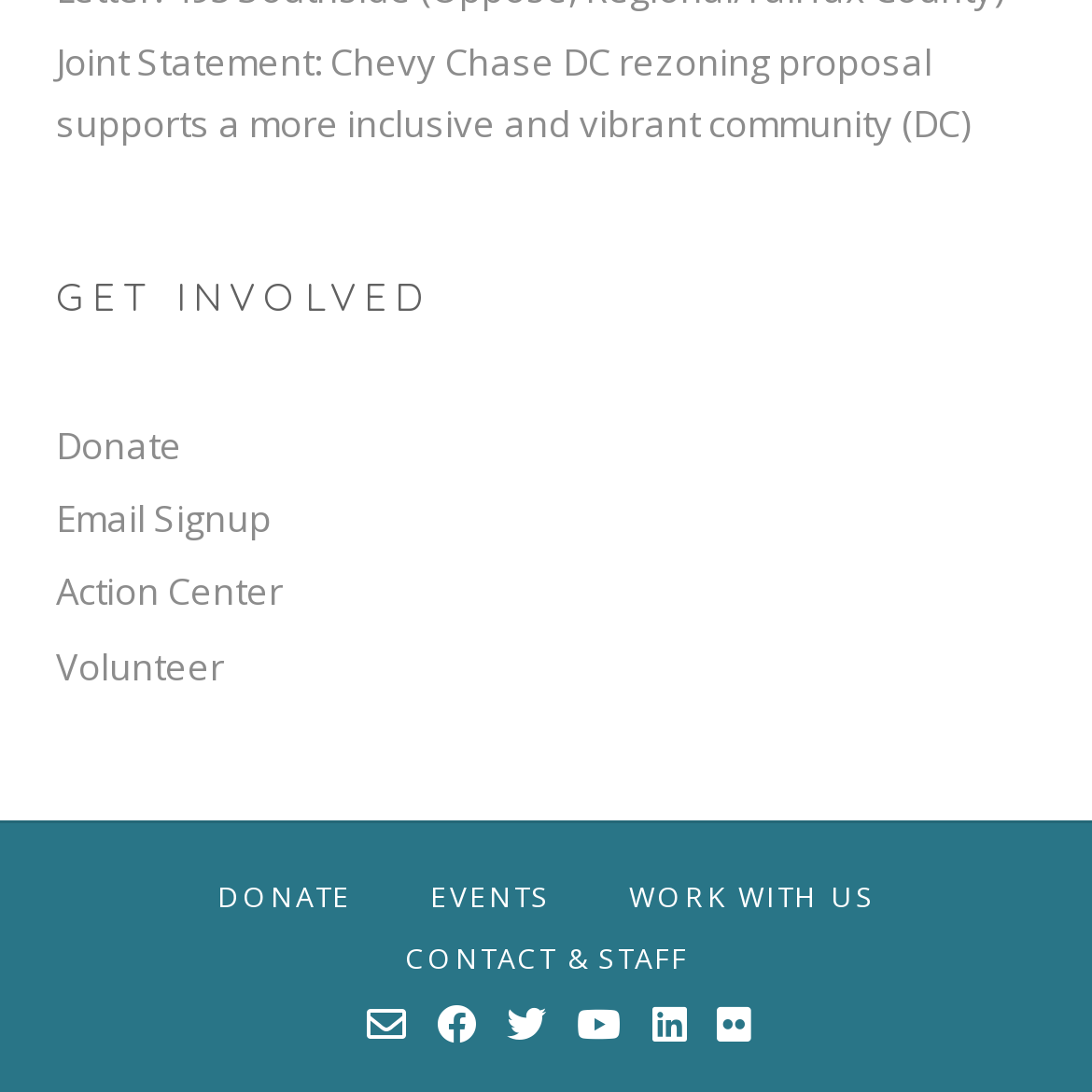Respond to the following question using a concise word or phrase: 
How many ways can I get involved?

5